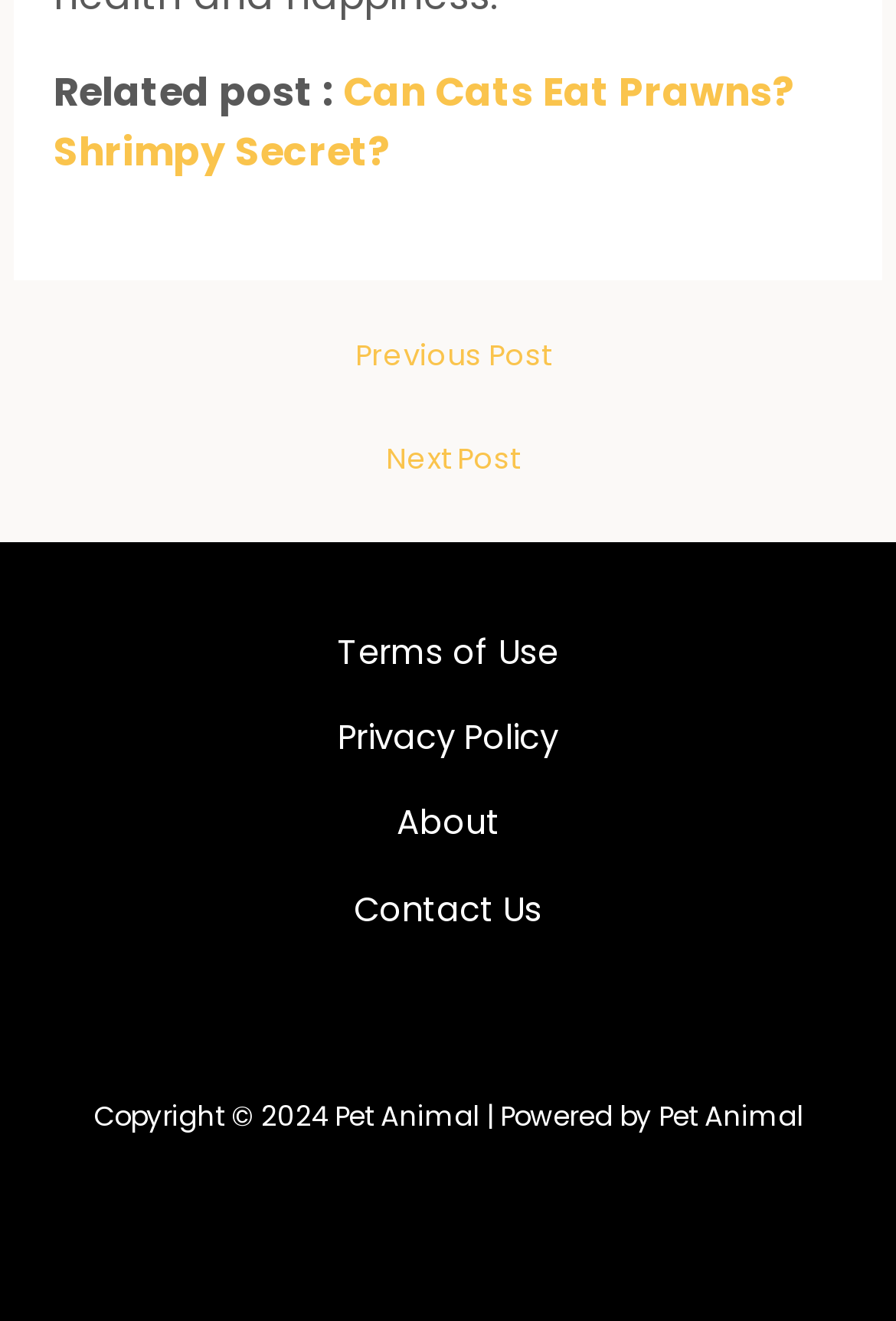What is the text preceding the link 'Can Cats Eat Prawns? Shrimpy Secret?'?
Answer the question based on the image using a single word or a brief phrase.

Related post :